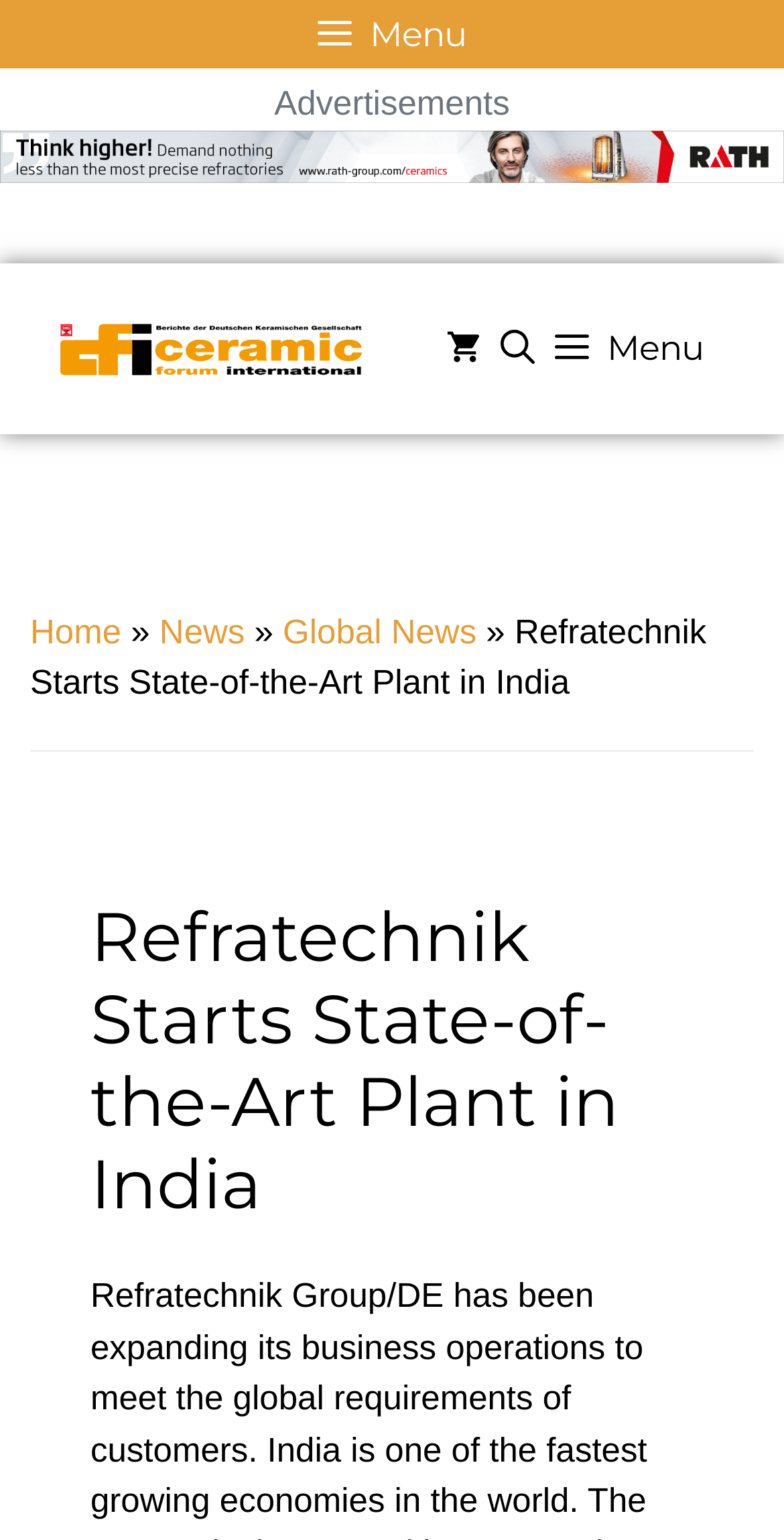Determine the bounding box coordinates of the clickable region to carry out the instruction: "Search using the search bar".

[0.626, 0.171, 0.695, 0.282]